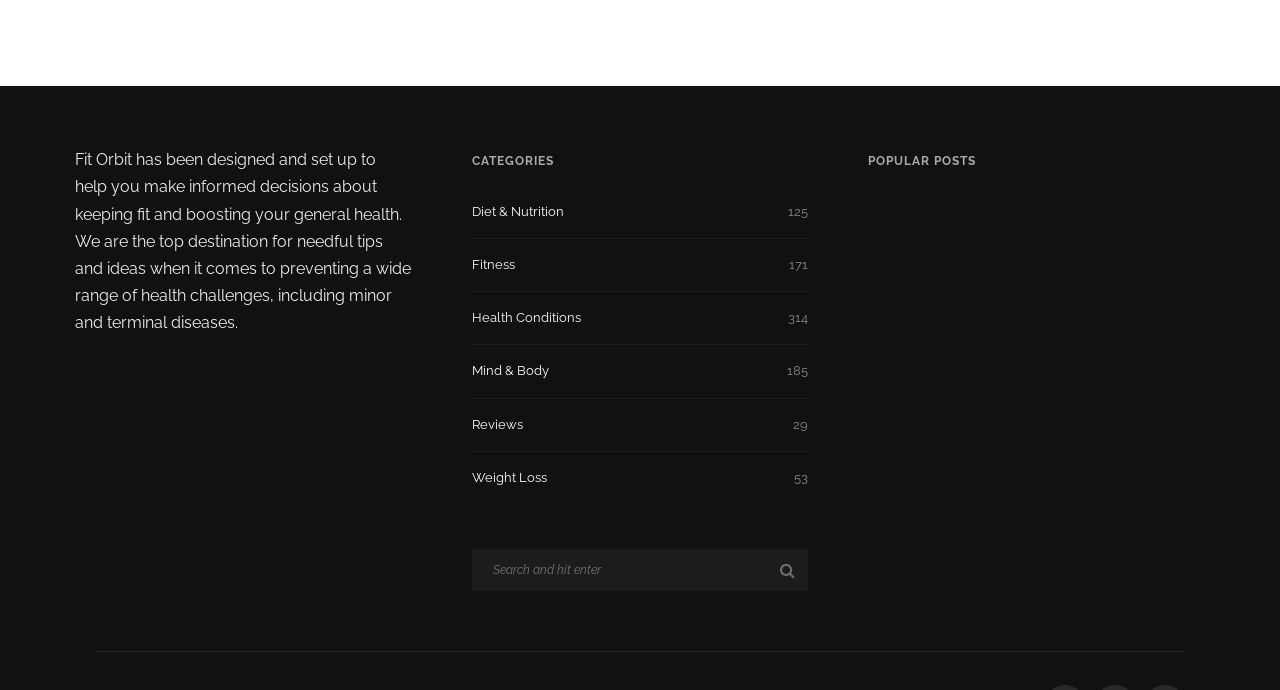Predict the bounding box for the UI component with the following description: "parent_node: SEARCH name="s"".

None